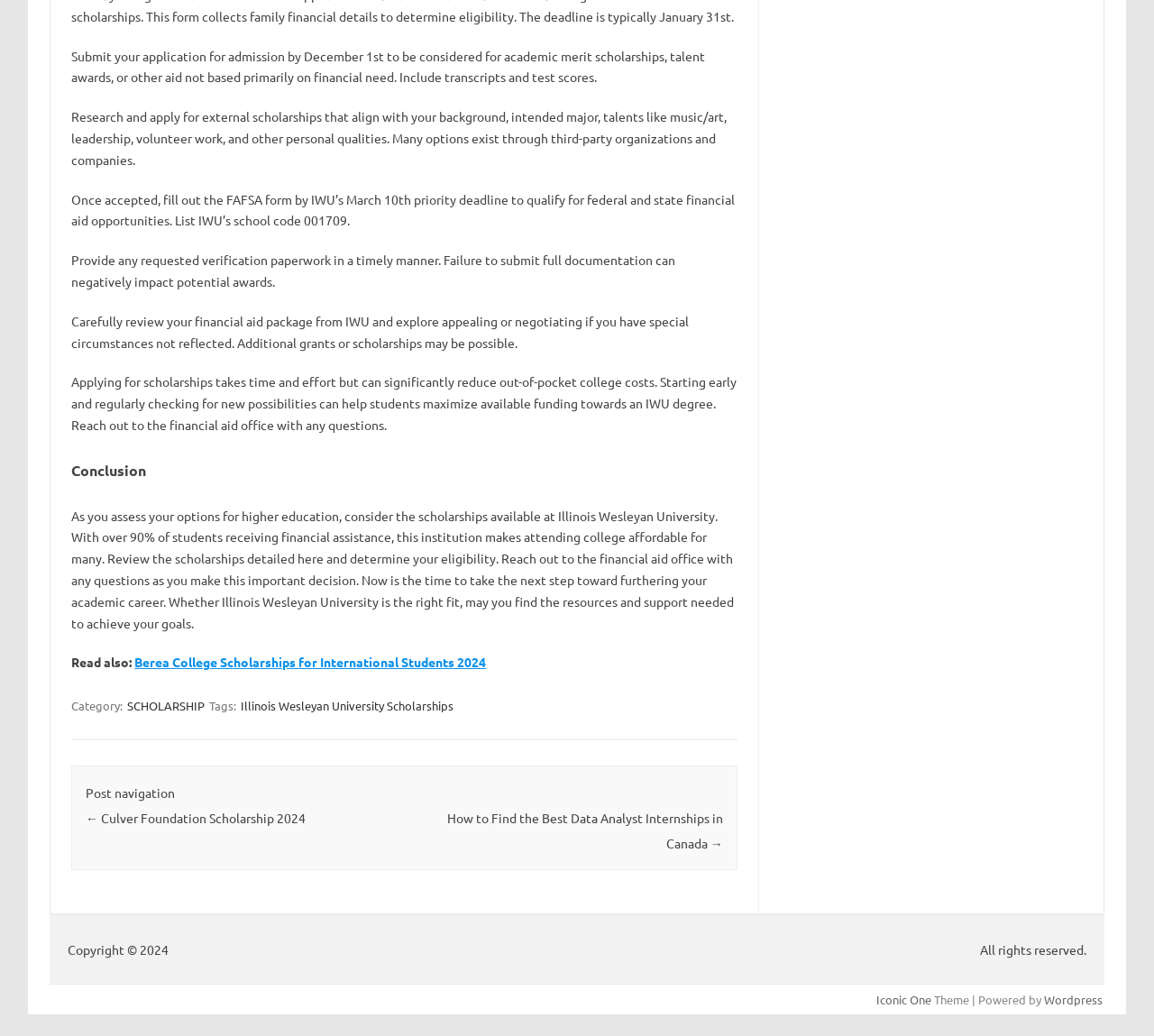Answer the question in a single word or phrase:
What is the school code for IWU?

001709